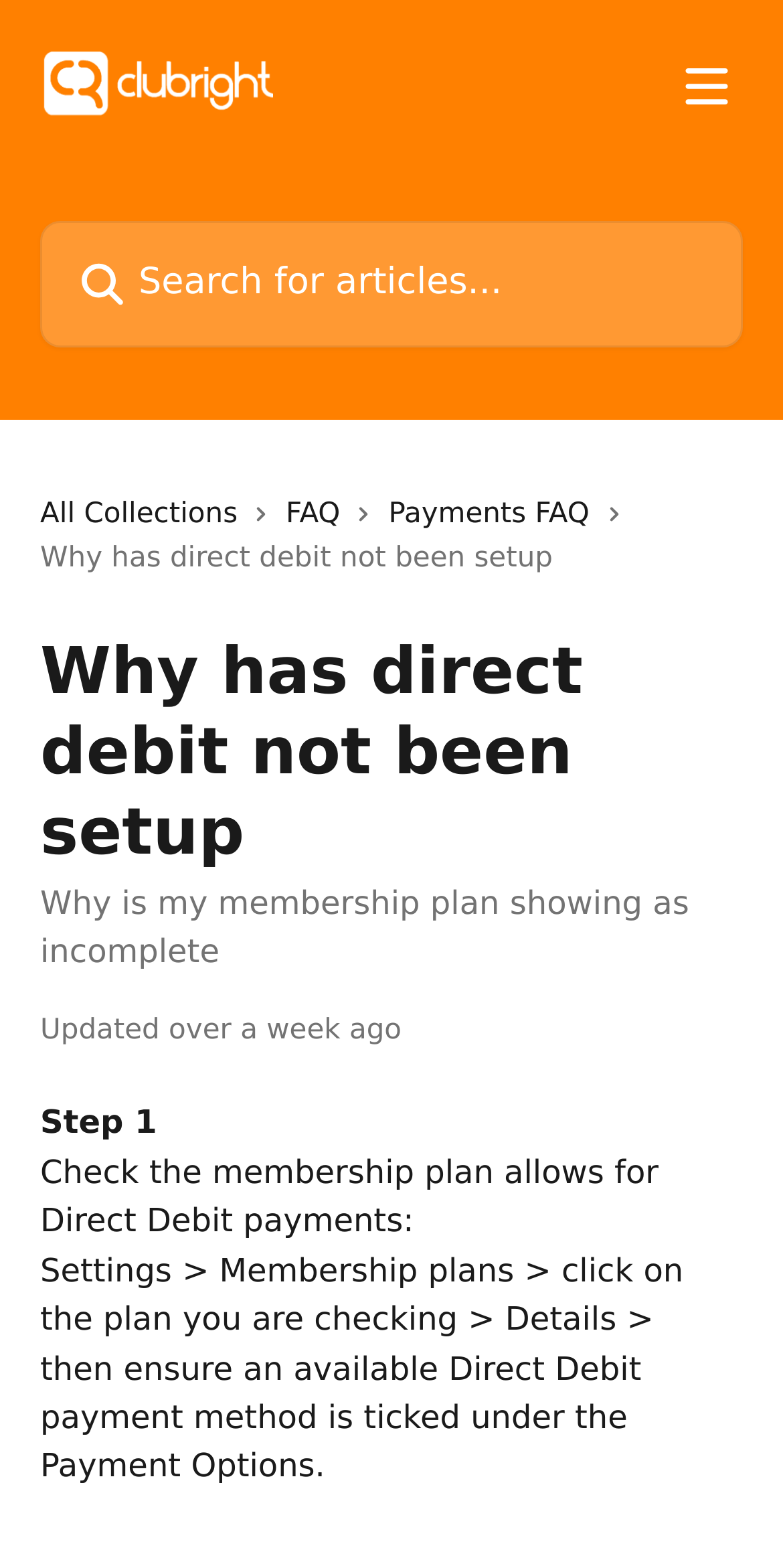Extract the bounding box of the UI element described as: "alt="Club Right Help Center"".

[0.051, 0.031, 0.349, 0.076]